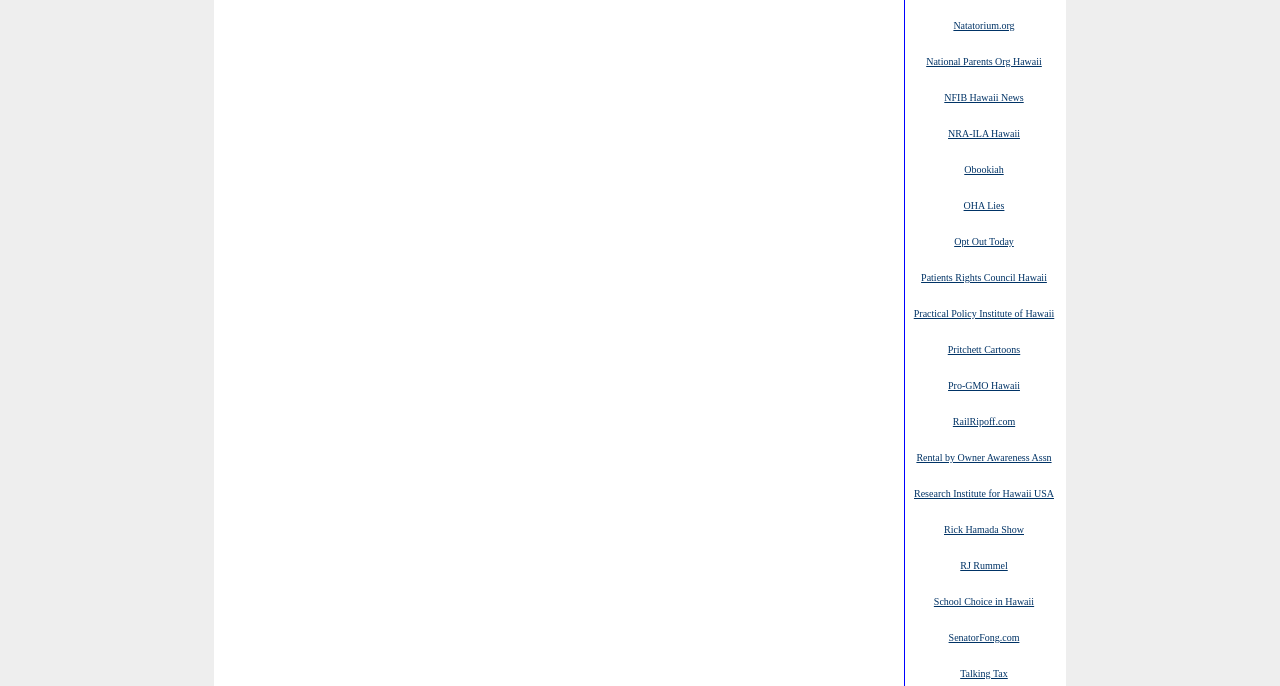How many links are on the webpage? From the image, respond with a single word or brief phrase.

20